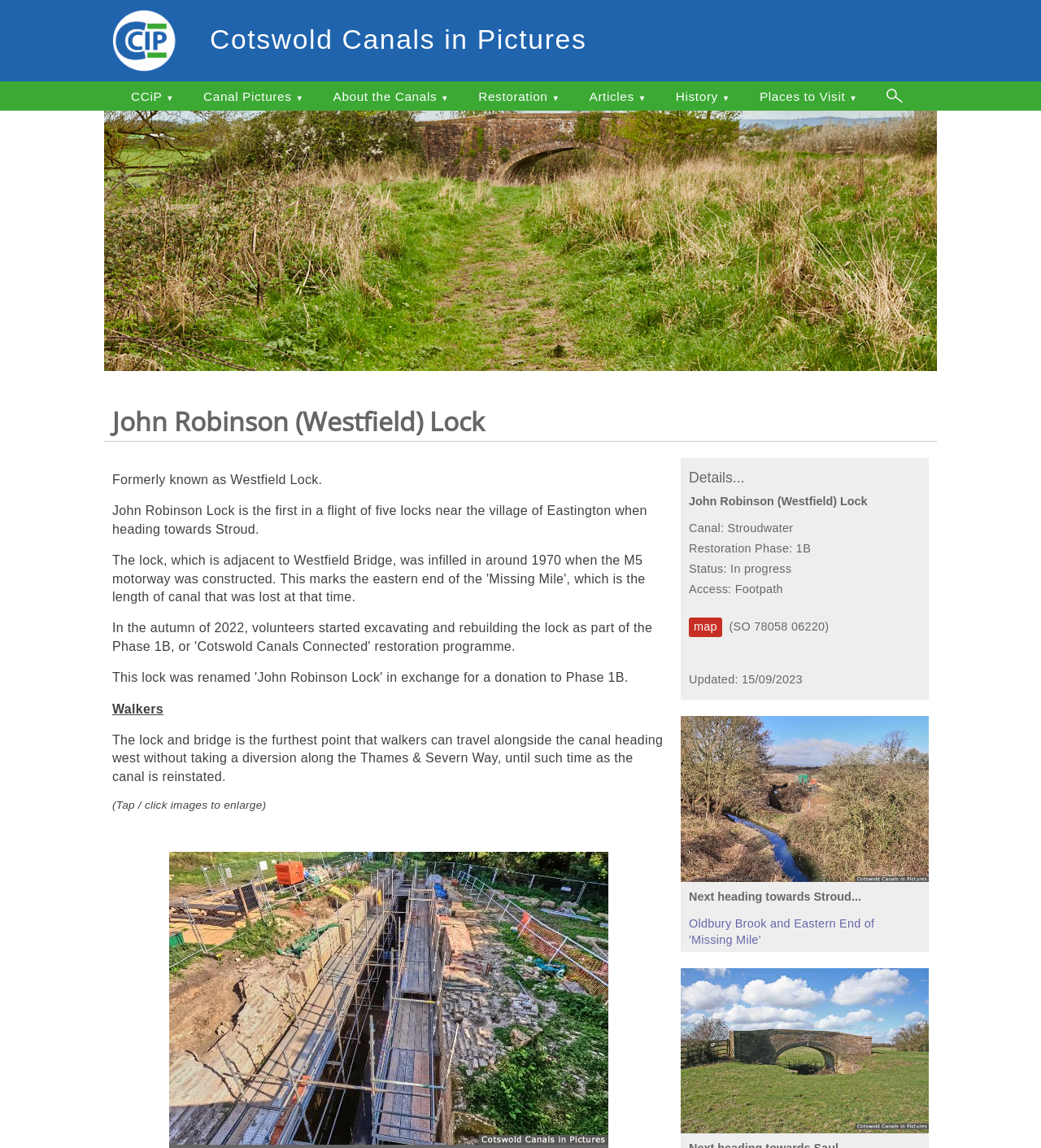Elaborate on the information and visuals displayed on the webpage.

The webpage "Cotswold Canals in Pictures" features a logo at the top left corner, with a navigation menu bar below it, containing 8 links: "CCiP", "Canal Pictures", "About the Canals", "Restoration", "Articles", "History", "Places to Visit", and "Search". The search link has an accompanying search icon.

Below the navigation menu, there is a heading "John Robinson (Westfield) Lock" followed by an article section. The article section contains a brief description of the lock, mentioning its former name and its location. There are also two paragraphs of text, one describing the lock's significance for walkers and another providing information about the images on the page.

To the right of the article section, there is a column with several headings and static text elements. The headings include "Details..." and "John Robinson (Westfield) Lock", and the static text elements provide information about the canal, restoration phase, status, access, and coordinates. There is also a link to a map and an updated date.

Below the article section, there are three links with accompanying images: "Oldbury Brook and Eastern End of 'Missing Mile'", "Oldbury Brook and Eastern End of 'Missing Mile'" again, and "Westfield Bridge". These links are arranged in a vertical column, with the images taking up most of the space.

Overall, the webpage appears to be providing information about the Cotswold Canals, with a focus on the John Robinson (Westfield) Lock and its surroundings.